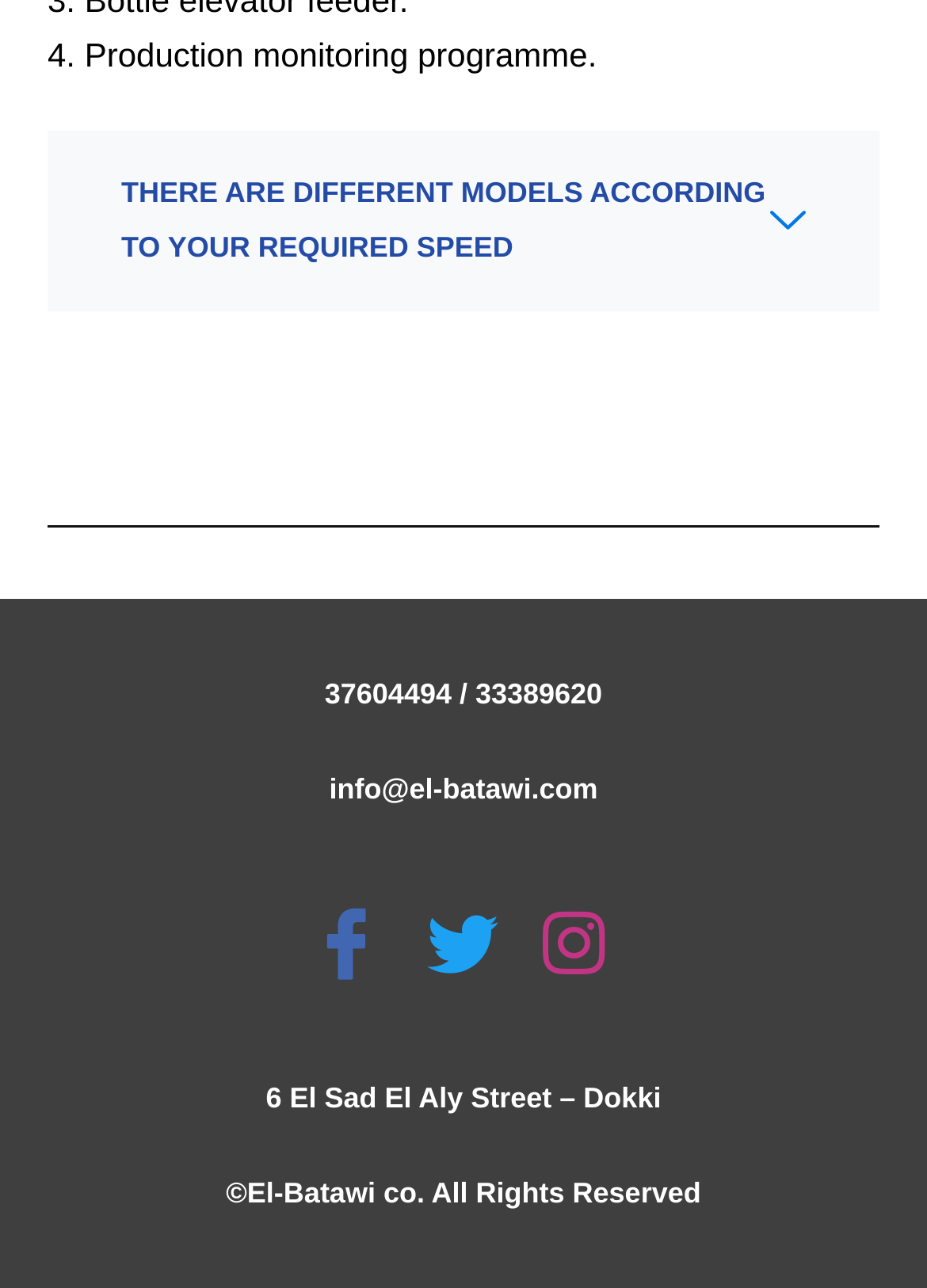What is the address of the company?
Refer to the image and provide a detailed answer to the question.

The company's address is provided at the bottom of the webpage, above the copyright information. It is written as '6 El Sad El Aly Street – Dokki'.